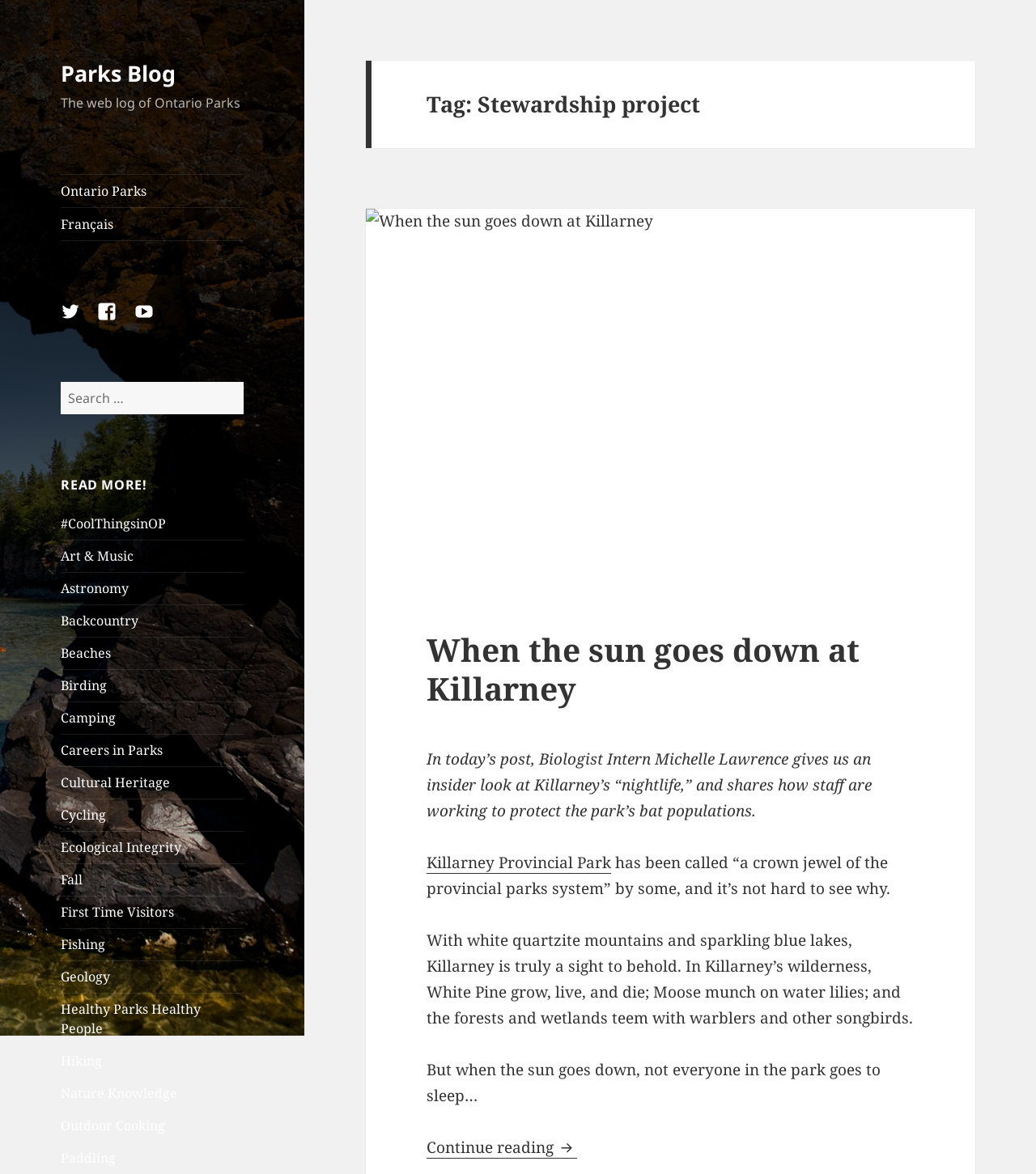Answer the following query with a single word or phrase:
What is the name of the blog?

Parks Blog